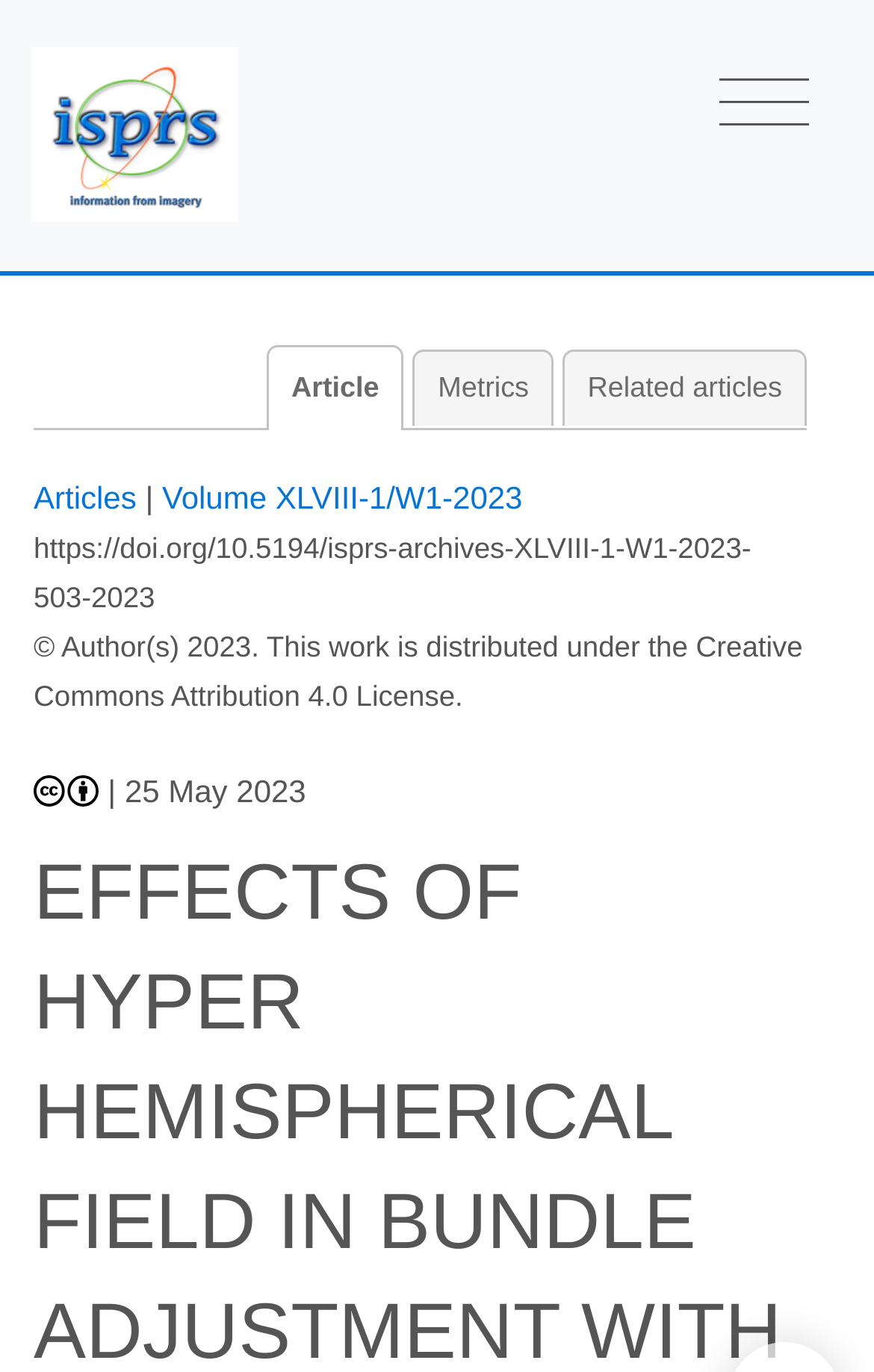Find the bounding box of the UI element described as follows: "Article".

[0.305, 0.251, 0.462, 0.313]